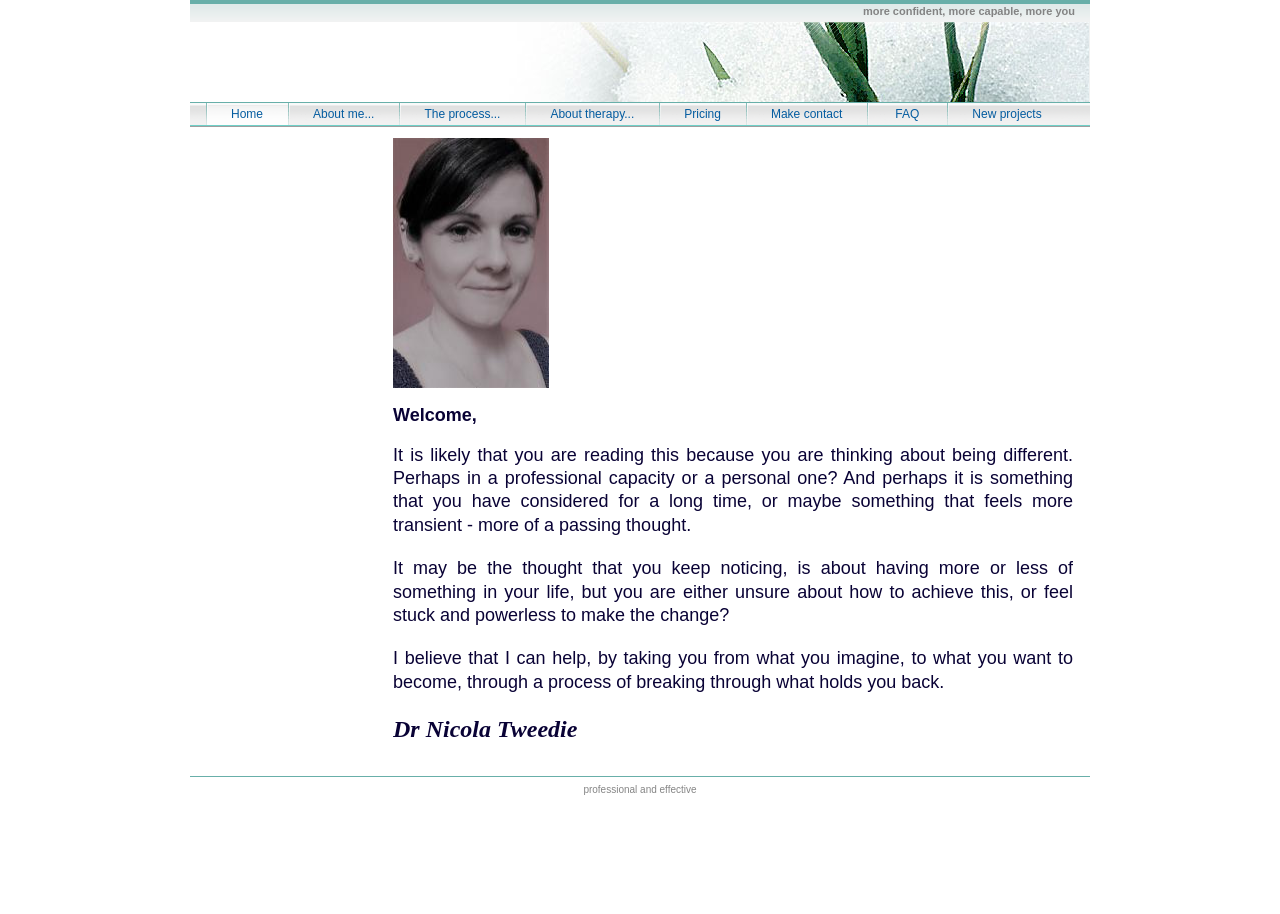Using the description: "parent_node: Show full item record", identify the bounding box of the corresponding UI element in the screenshot.

None